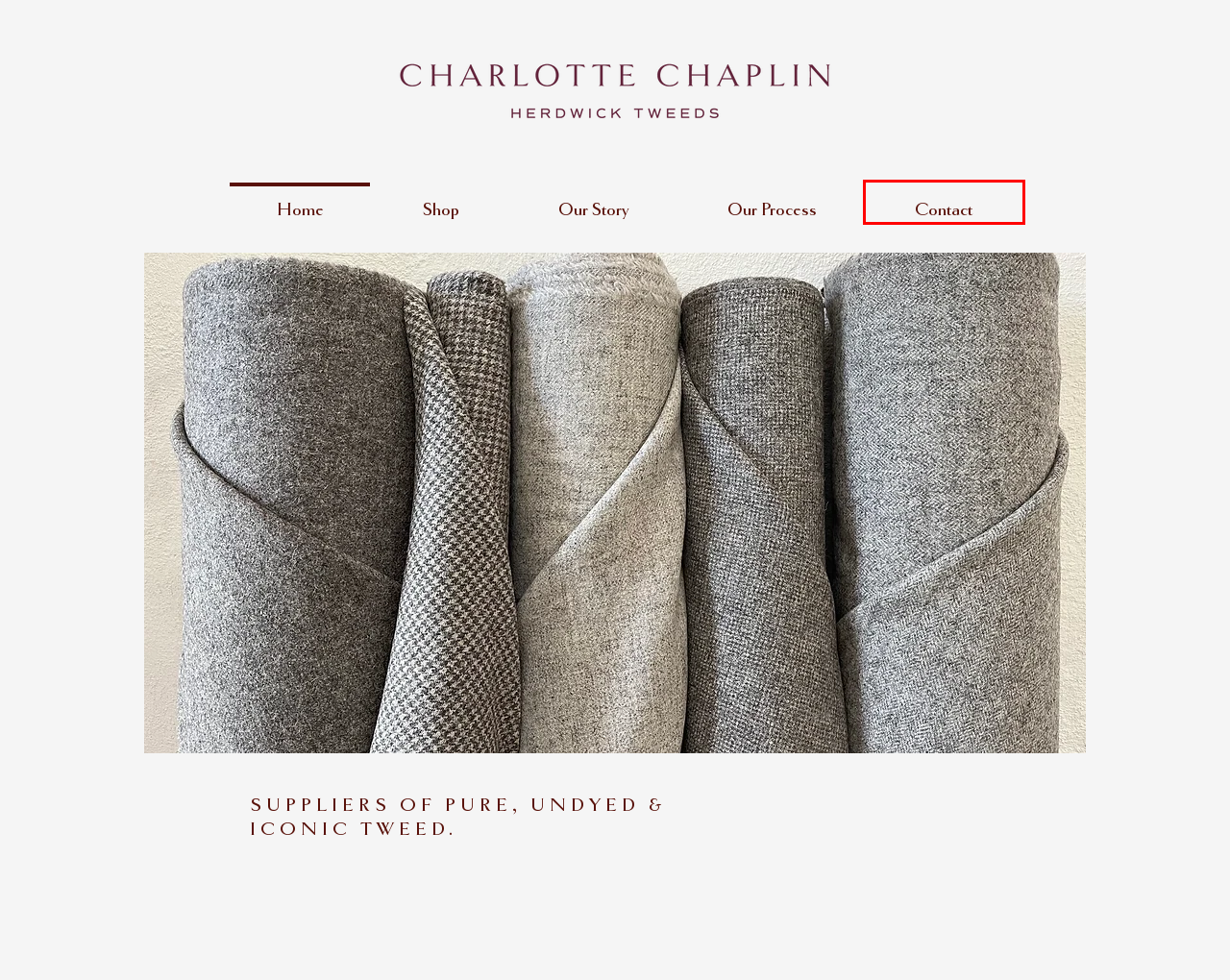Given a screenshot of a webpage with a red bounding box highlighting a UI element, determine which webpage description best matches the new webpage that appears after clicking the highlighted element. Here are the candidates:
A. Plain | Charlotte Chaplin
B. Charlotte Chaplin Herdwick Tweeds | Contact Us
C. Charlotte Chaplin Herdwick Tweeds | Our Story
D. Houndstooth | Charlotte Chaplin
E. Small Check | Charlotte Chaplin
F. Charlotte Chaplin Herwick Tweed | Our Process
G. Herringbone | Charlotte Chaplin
H. Shop | Charlotte Chaplin

B